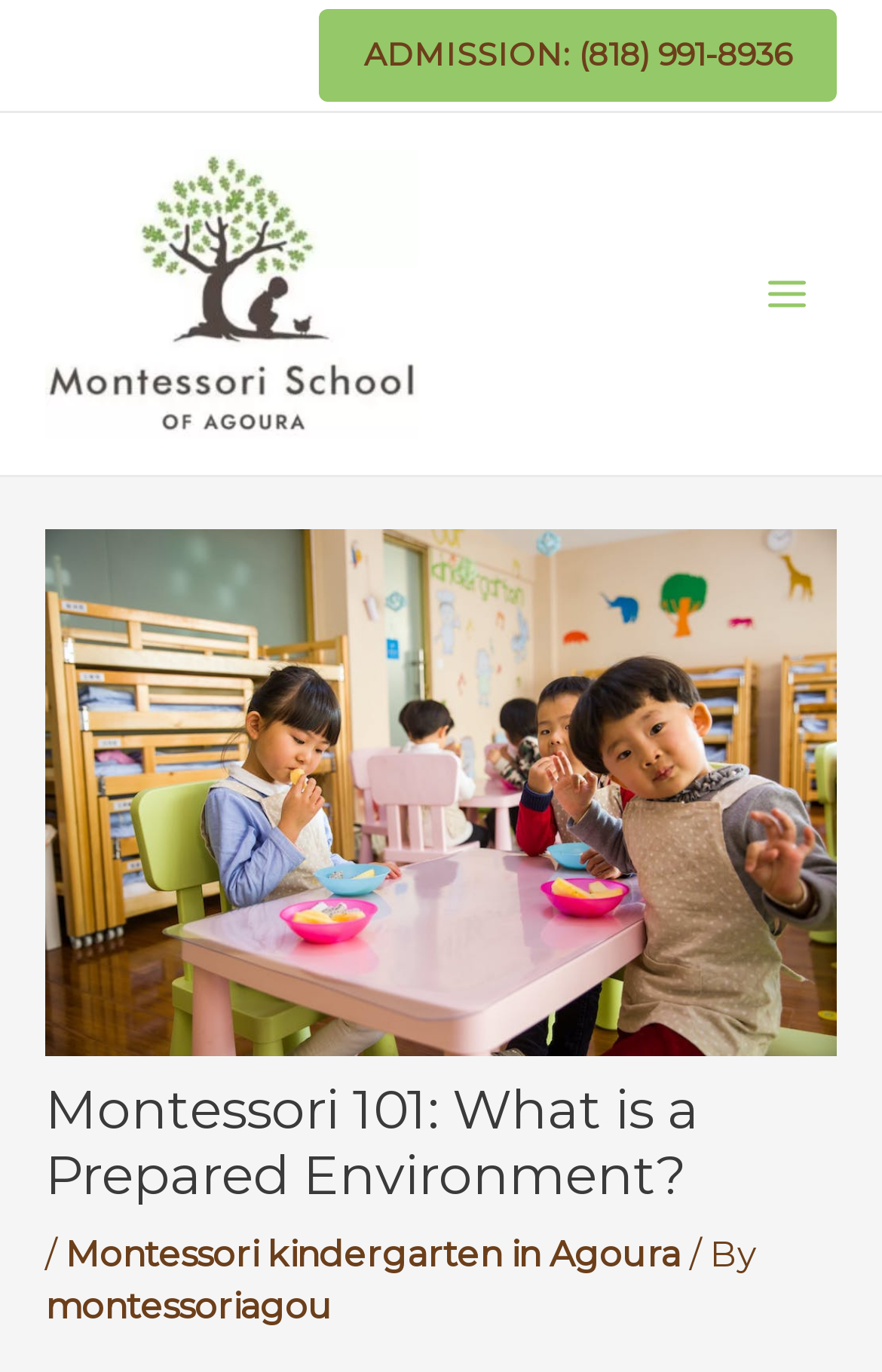What is the name of the school?
Based on the image, provide a one-word or brief-phrase response.

Montessori School of Agoura